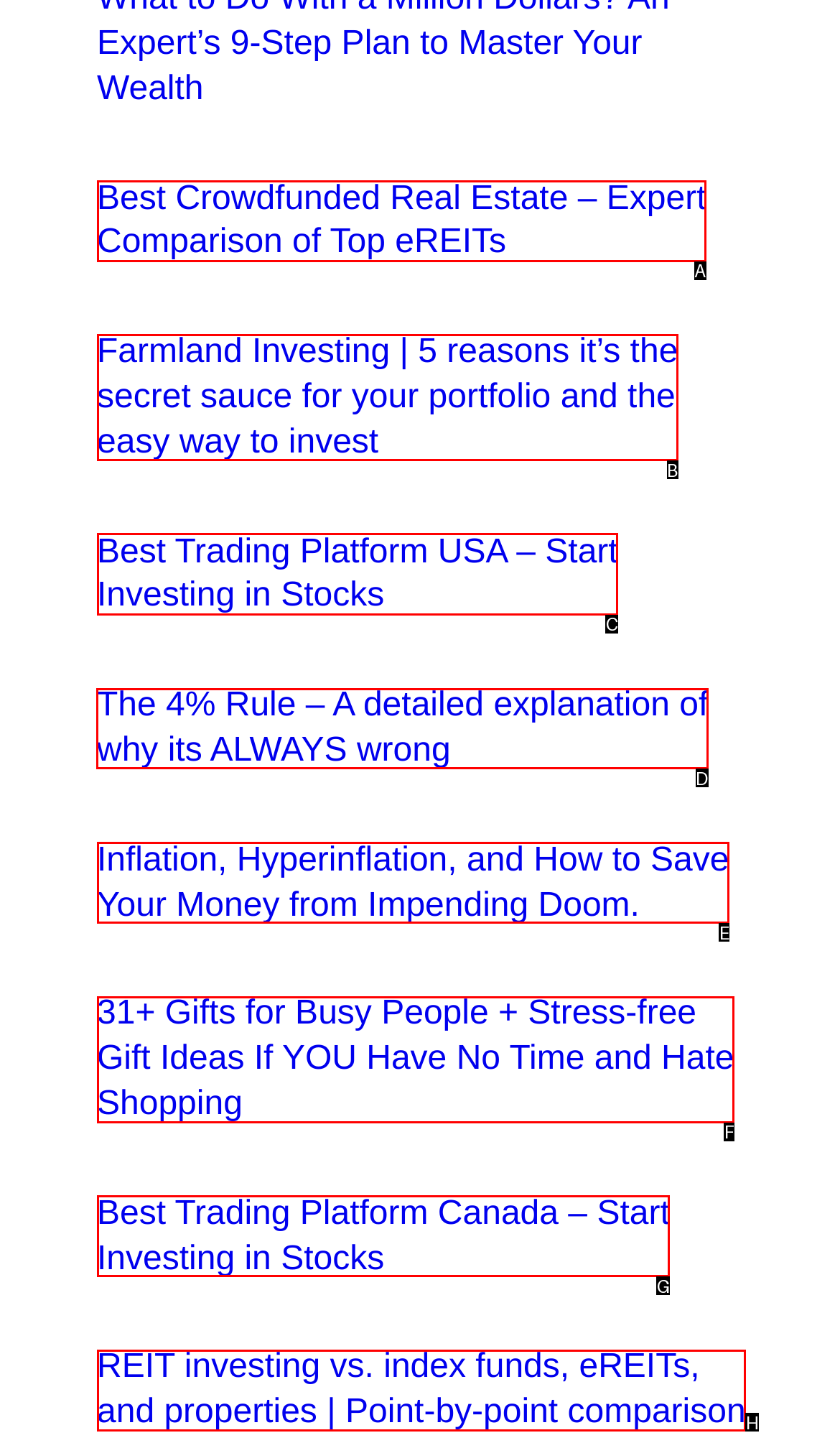Pick the right letter to click to achieve the task: Learn about the 4% Rule
Answer with the letter of the correct option directly.

D